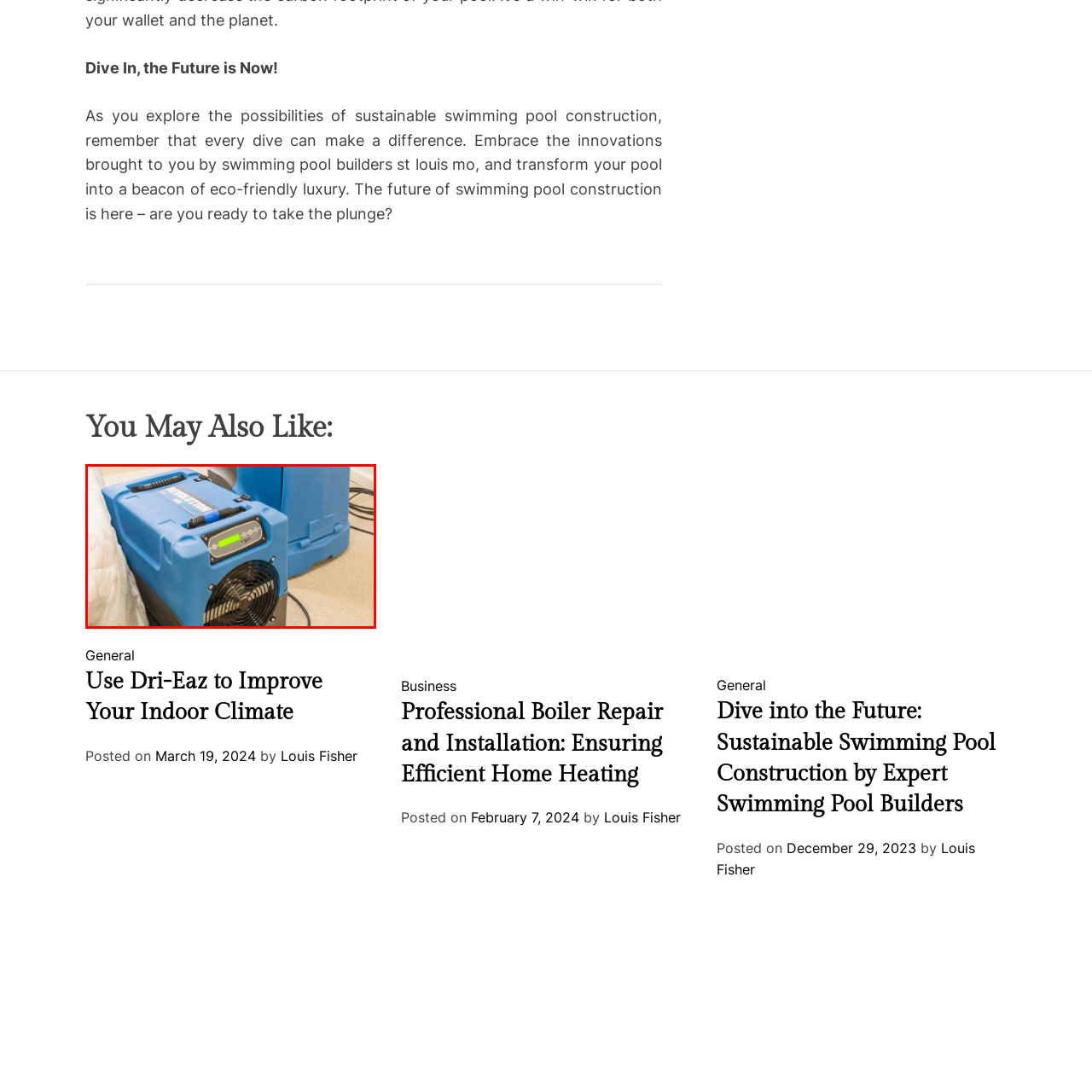Give a detailed account of the scene depicted in the image inside the red rectangle.

The image features a blue Dri-Eaz air mover and dehumidifier, designed for improving indoor climate and managing moisture in spaces. Positioned prominently, the air mover is equipped with a visible control panel that showcases a green status indicator, suggesting active operation. This compact unit is often utilized in settings like water damage restoration, construction sites, or areas requiring climate control to ensure effective air circulation and moisture reduction. Its durable construction and practical design emphasize the importance of maintaining a healthy and comfortable indoor environment.